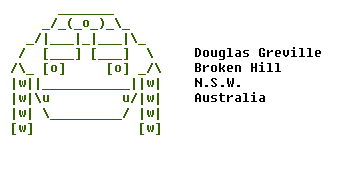Give a one-word or short-phrase answer to the following question: 
What is the primary color used in the ASCII art?

Green